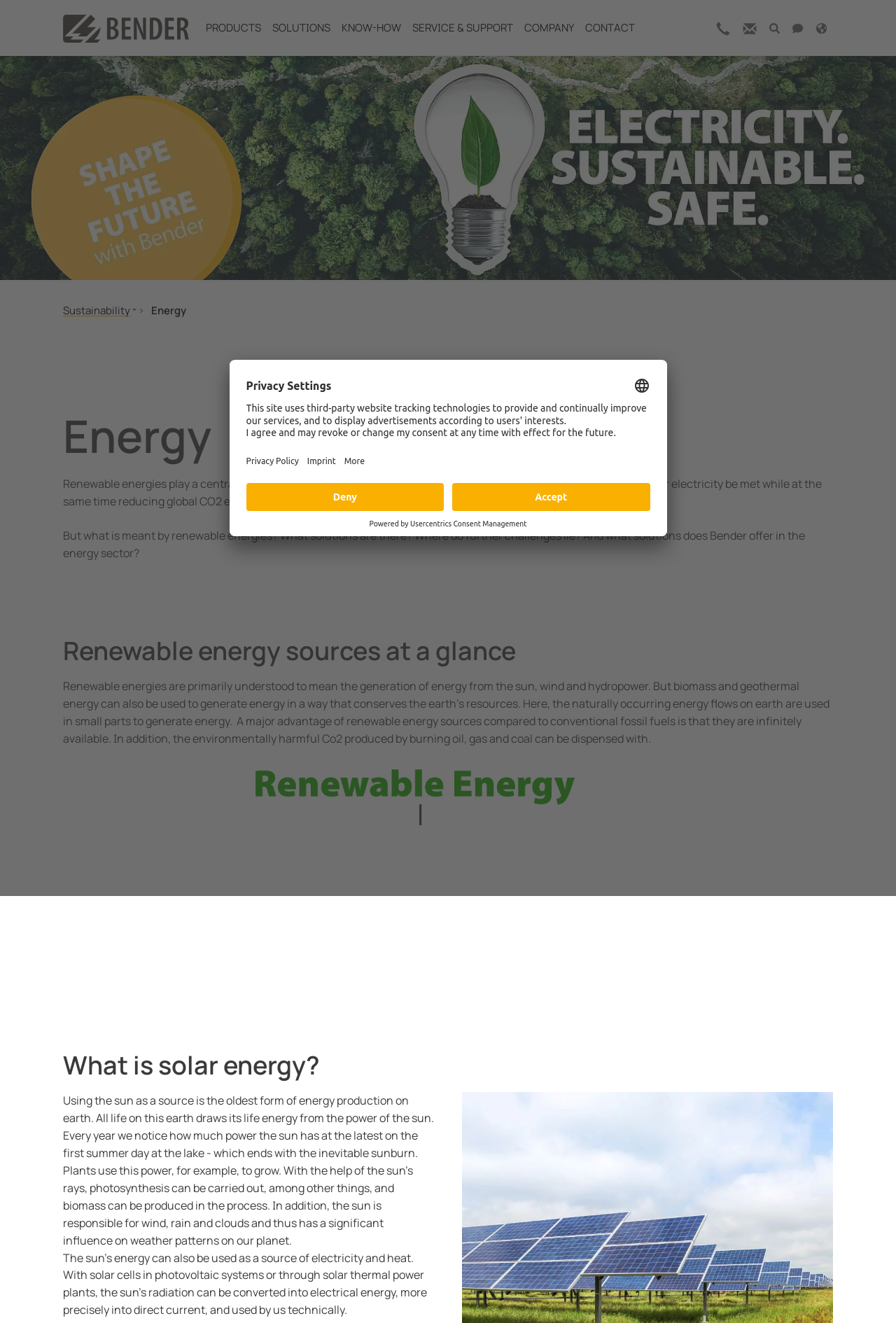Find the bounding box coordinates of the clickable element required to execute the following instruction: "Click the 'Search' button". Provide the coordinates as four float numbers between 0 and 1, i.e., [left, top, right, bottom].

[0.852, 0.01, 0.878, 0.032]